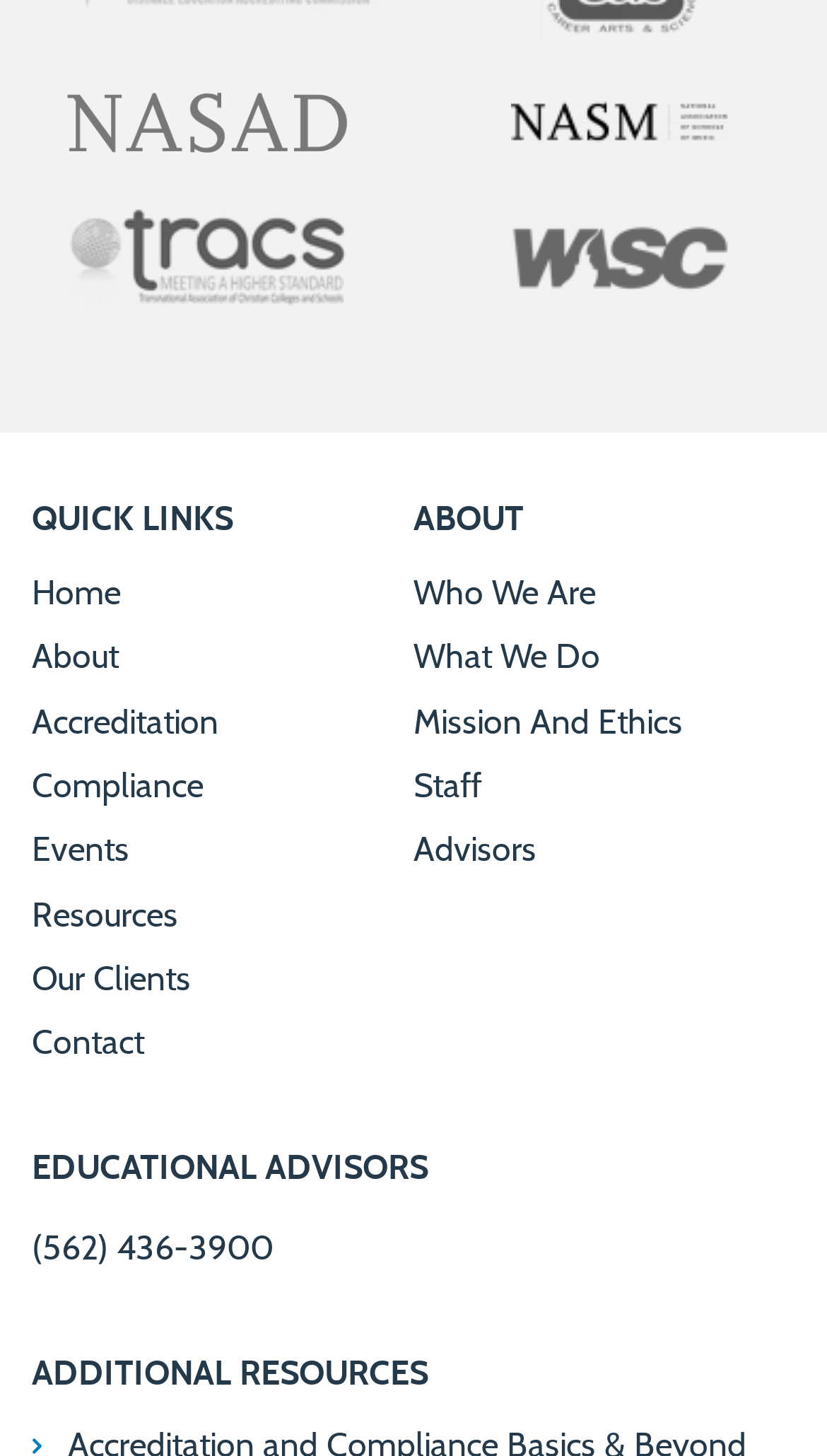Locate the bounding box coordinates of the clickable region to complete the following instruction: "Search for something."

None